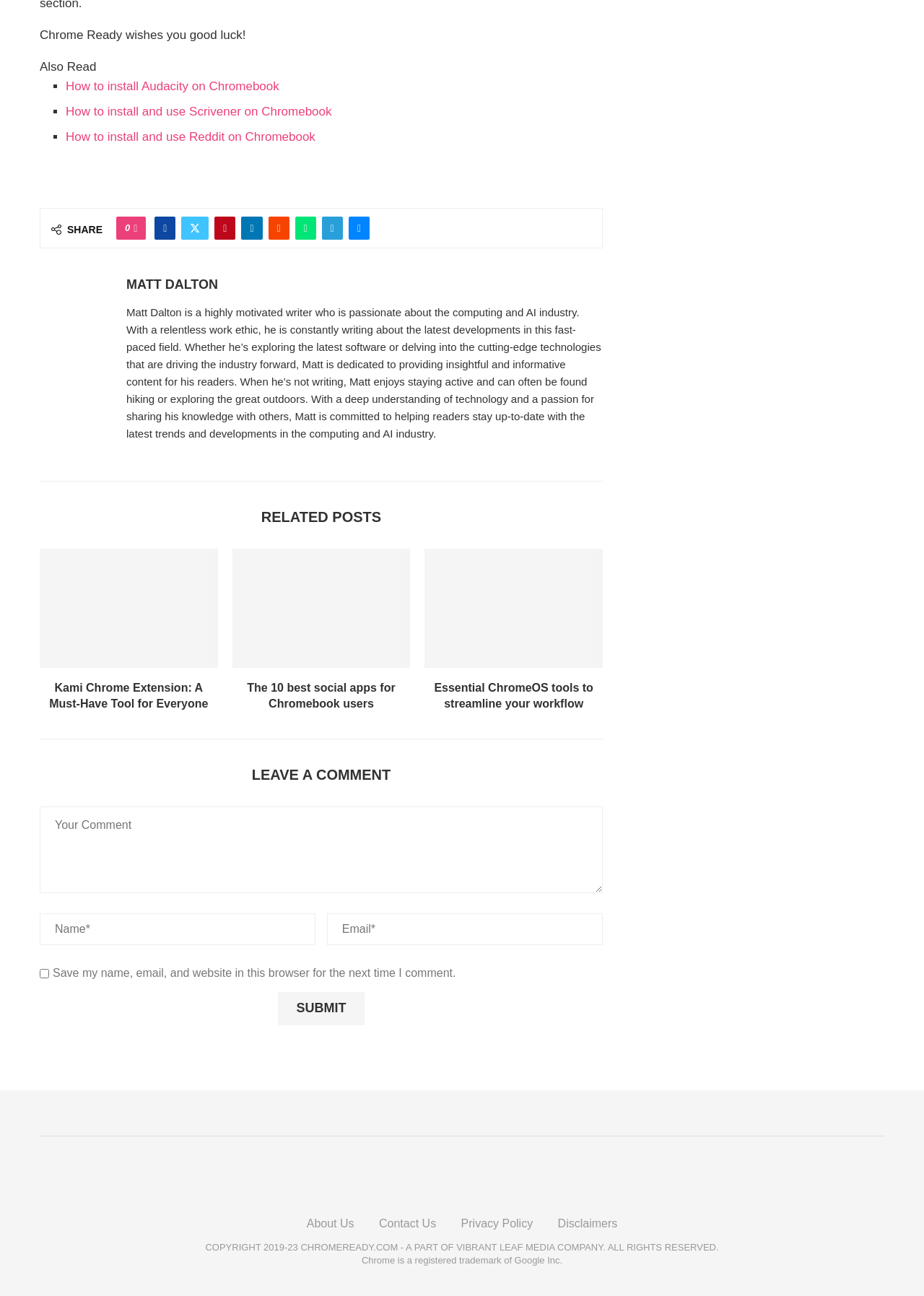Please specify the bounding box coordinates in the format (top-left x, top-left y, bottom-right x, bottom-right y), with values ranging from 0 to 1. Identify the bounding box for the UI component described as follows: name="a604e6a00f" placeholder="Your Comment"

[0.043, 0.622, 0.652, 0.689]